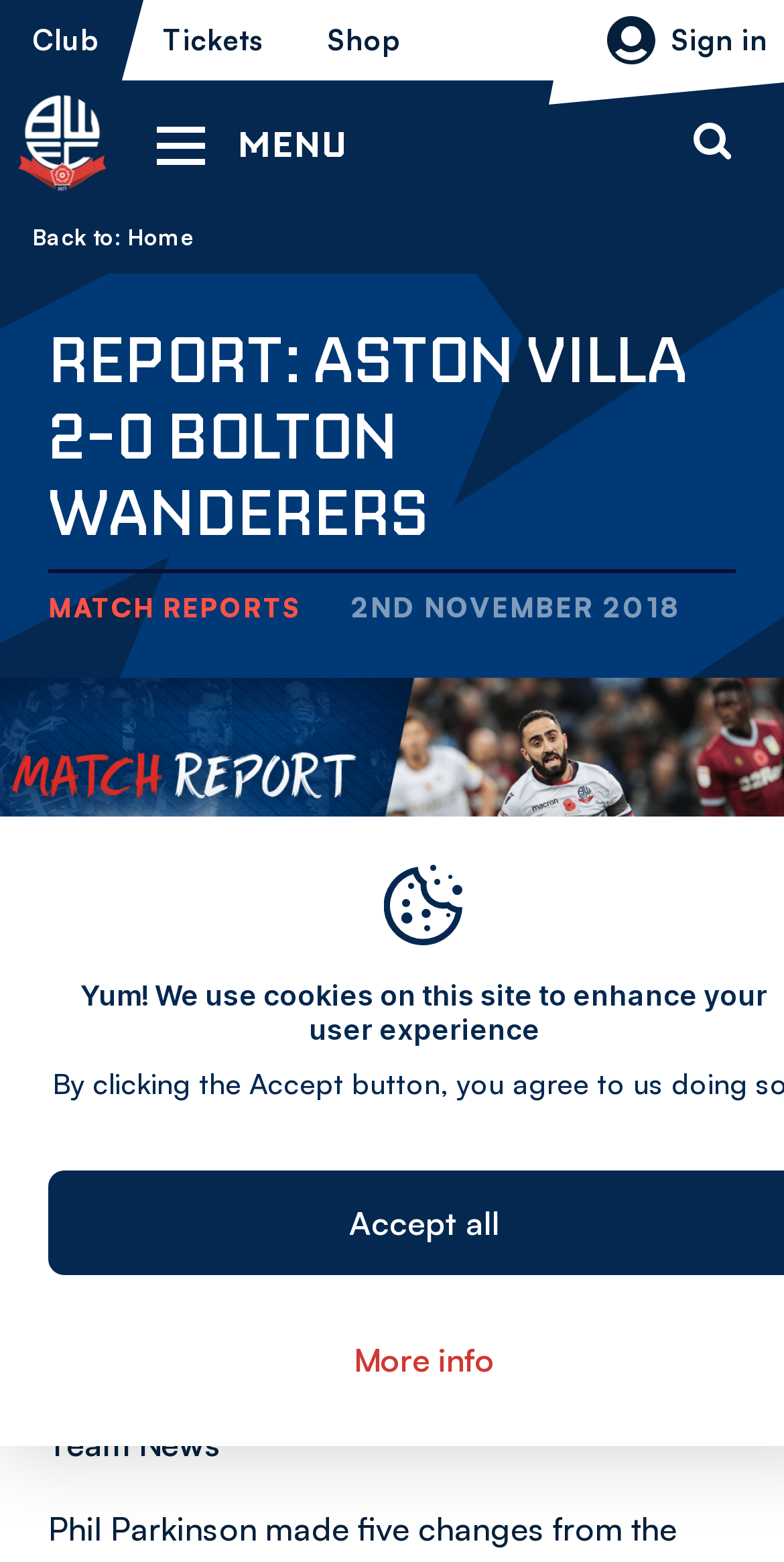Given the description of a UI element: "Menu Close", identify the bounding box coordinates of the matching element in the webpage screenshot.

[0.159, 0.052, 0.482, 0.131]